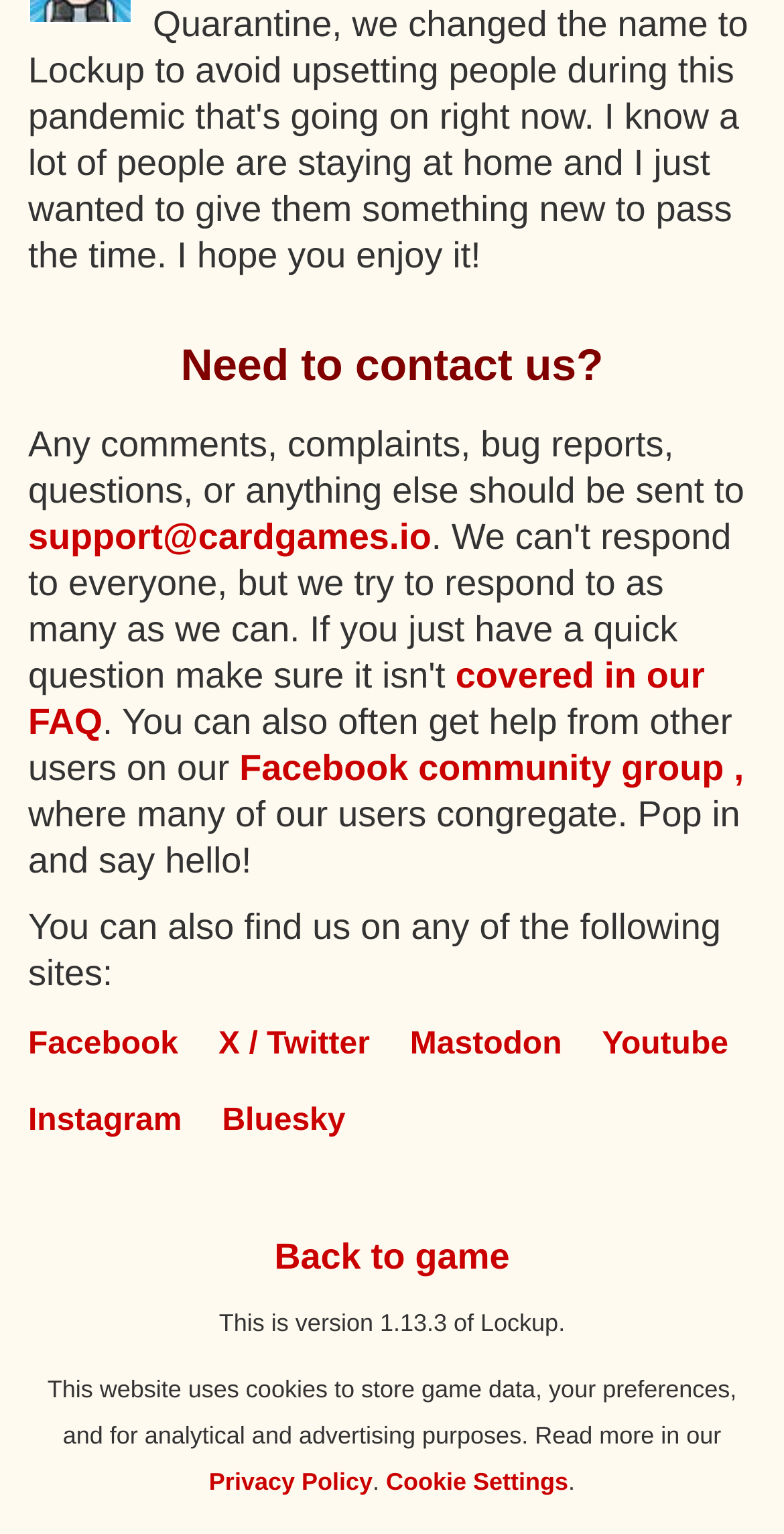Show me the bounding box coordinates of the clickable region to achieve the task as per the instruction: "contact us".

None